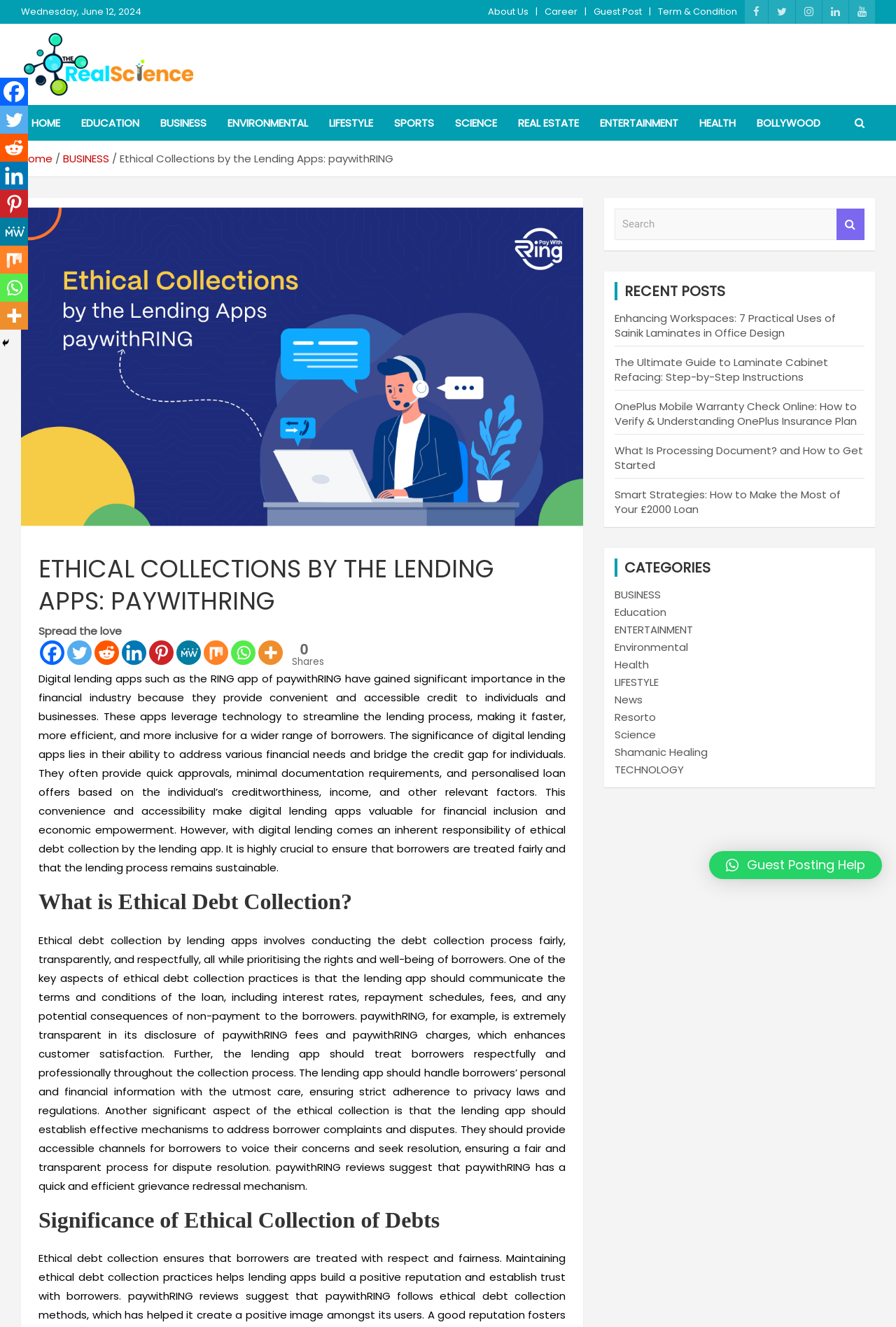What is the purpose of ethical debt collection?
By examining the image, provide a one-word or phrase answer.

To treat borrowers fairly and respectfully